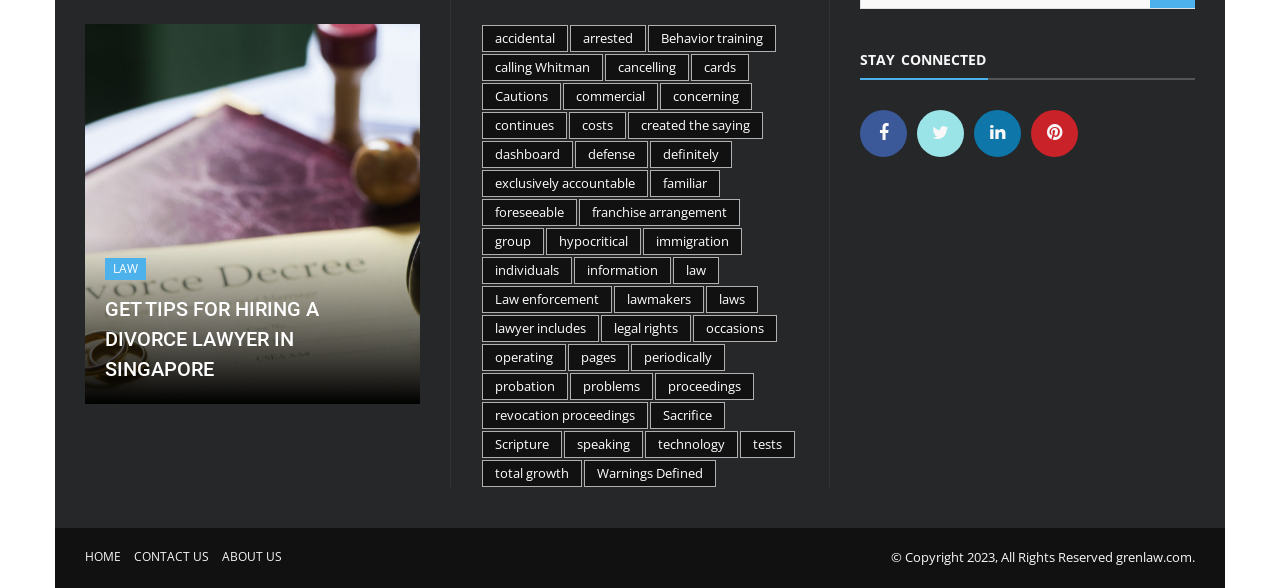Locate the bounding box coordinates of the element I should click to achieve the following instruction: "Click on the 'CONTACT US' link".

[0.105, 0.932, 0.163, 0.961]